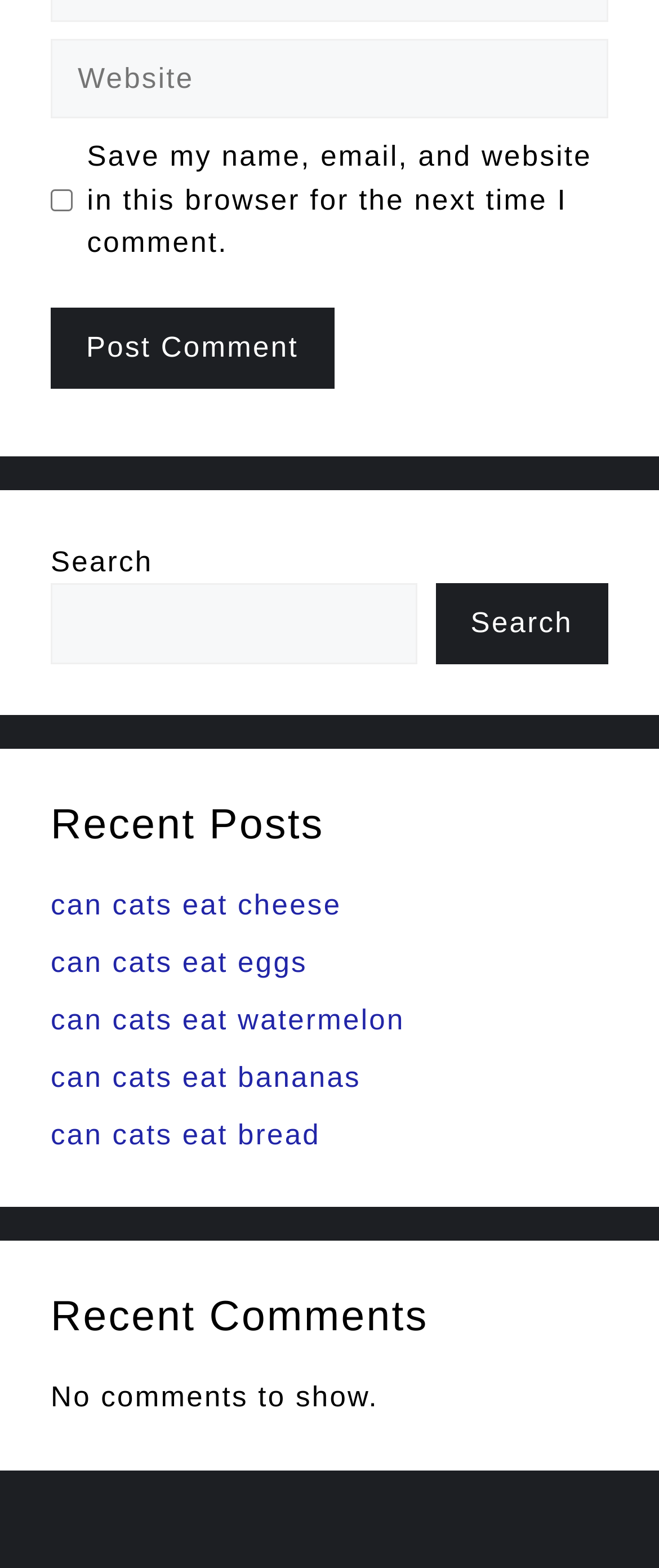Please mark the clickable region by giving the bounding box coordinates needed to complete this instruction: "Read recent posts".

[0.077, 0.51, 0.923, 0.542]